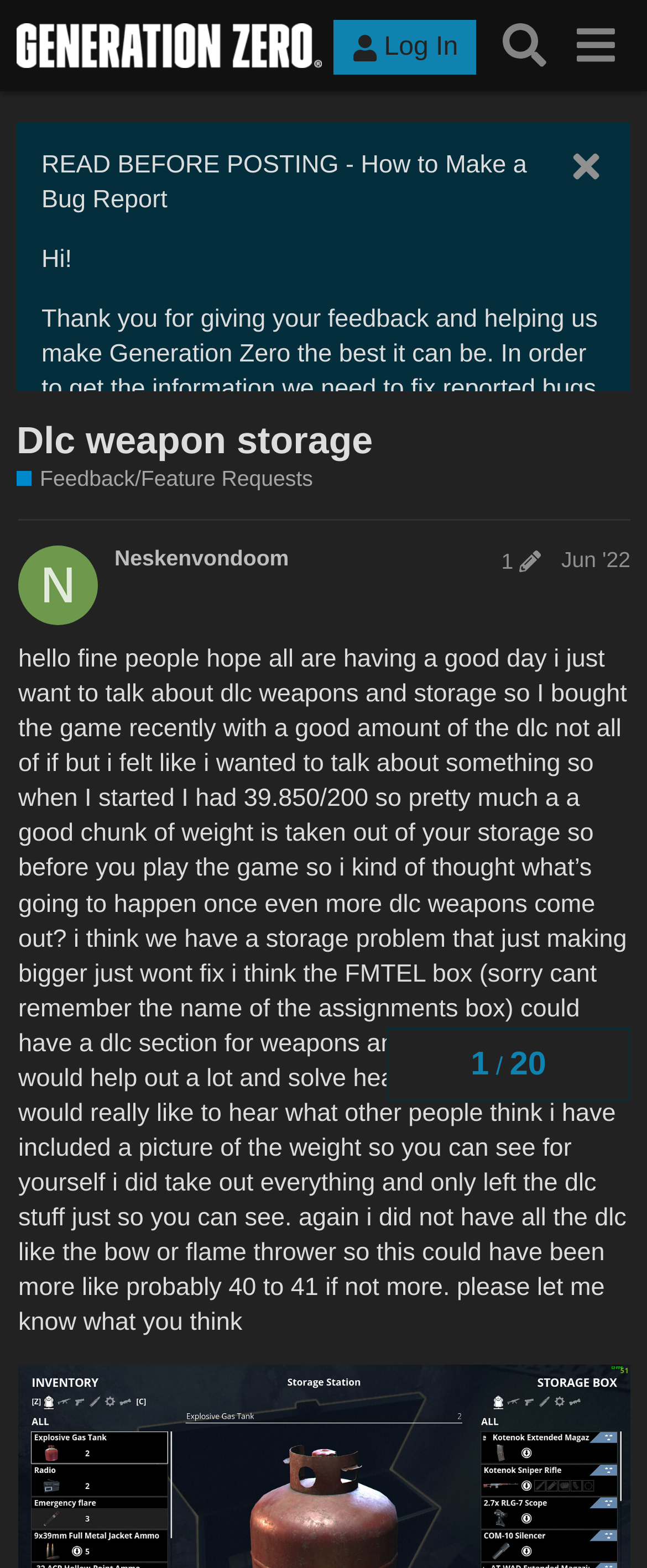Locate the bounding box coordinates of the clickable area to execute the instruction: "Read the post from Neskenvondoom". Provide the coordinates as four float numbers between 0 and 1, represented as [left, top, right, bottom].

[0.177, 0.348, 0.974, 0.368]